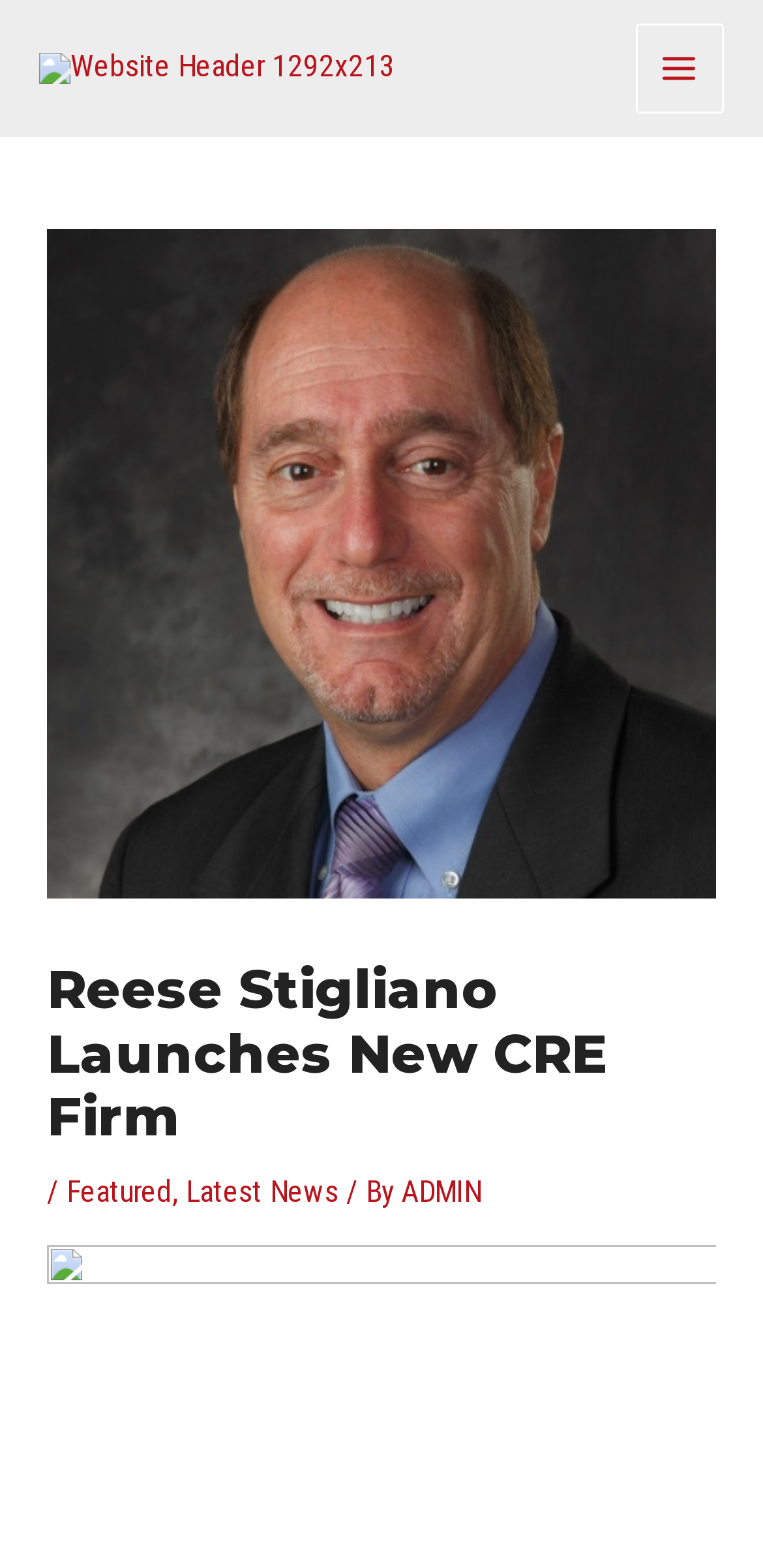Identify the coordinates of the bounding box for the element described below: "ADMIN". Return the coordinates as four float numbers between 0 and 1: [left, top, right, bottom].

[0.525, 0.749, 0.63, 0.772]